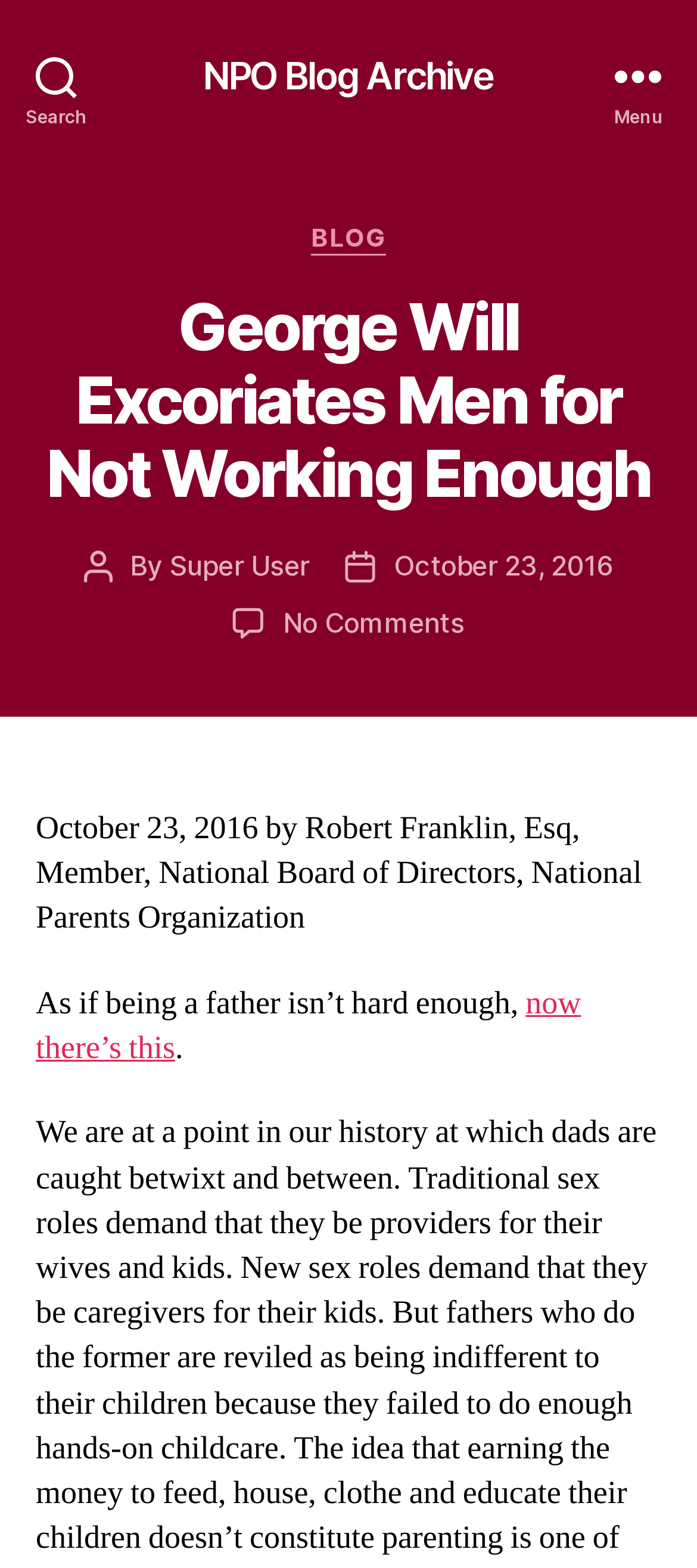Using the given element description, provide the bounding box coordinates (top-left x, top-left y, bottom-right x, bottom-right y) for the corresponding UI element in the screenshot: Menu

[0.831, 0.0, 1.0, 0.096]